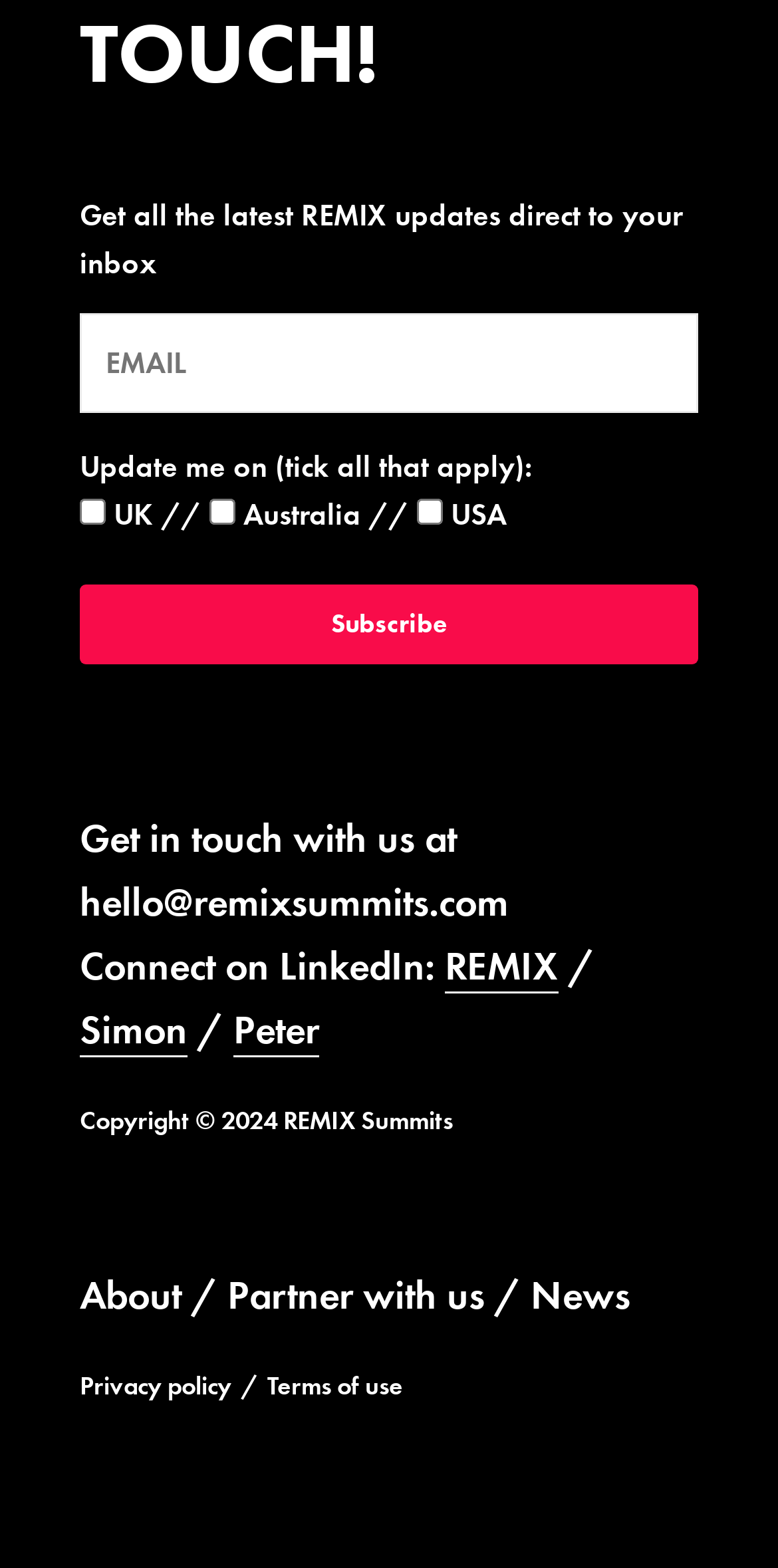Kindly determine the bounding box coordinates of the area that needs to be clicked to fulfill this instruction: "Learn more about REMIX".

[0.103, 0.809, 0.233, 0.842]